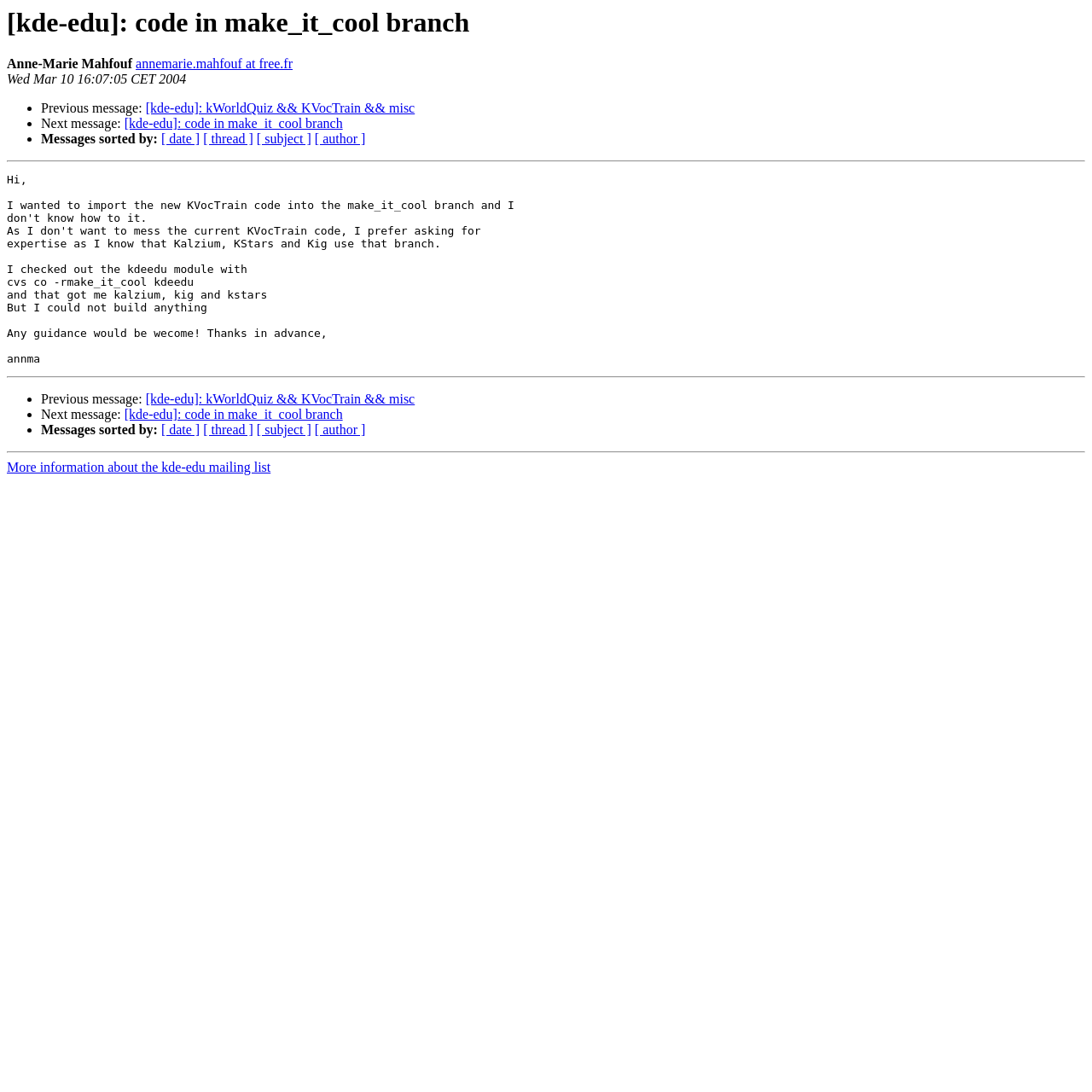What is the previous message about?
Please provide a comprehensive answer to the question based on the webpage screenshot.

The previous message is about 'kWorldQuiz && KVocTrain && misc' which can be found by looking at the link '[kde-edu]: kWorldQuiz && KVocTrain && misc' located next to the static text element 'Previous message:'.